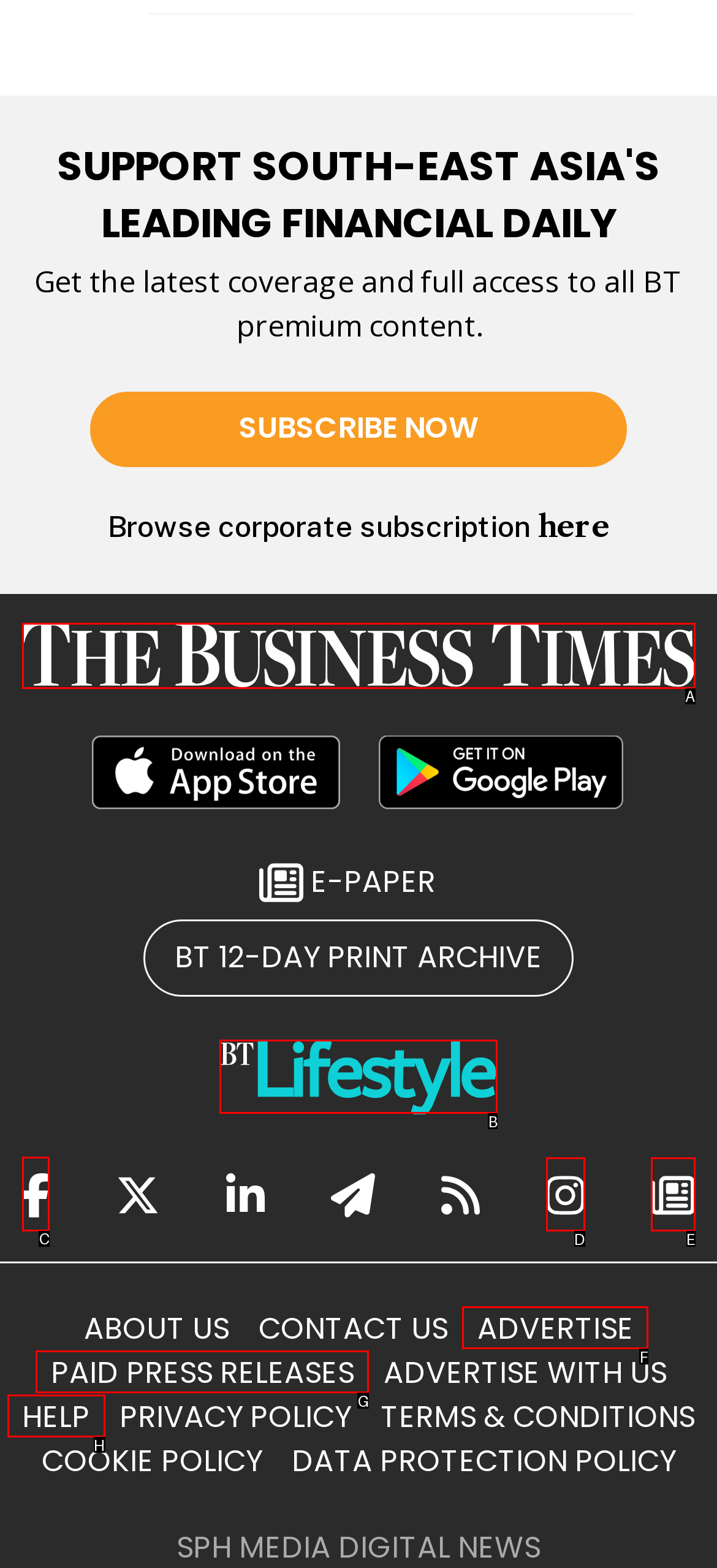Tell me which one HTML element I should click to complete the following task: Share on Facebook
Answer with the option's letter from the given choices directly.

C